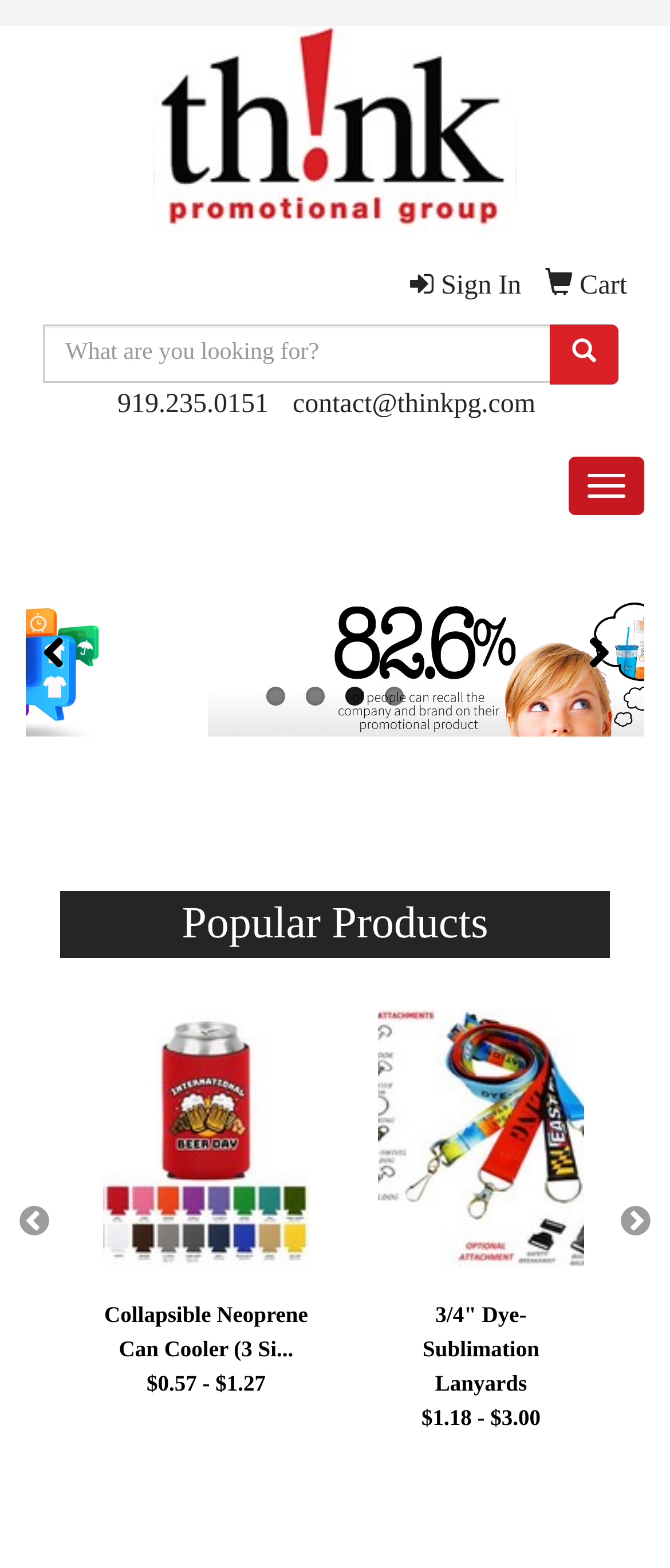Given the description of a UI element: "Alle akzeptieren", identify the bounding box coordinates of the matching element in the webpage screenshot.

None